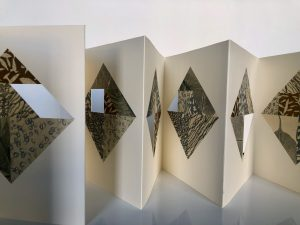What natural elements are used in the collaged monotypes?
Answer the question with detailed information derived from the image.

According to the caption, the collaged monotypes incorporate natural elements such as leaves, seeds, and feathers, which are arranged in the shape of a classic seven-piece tangram.